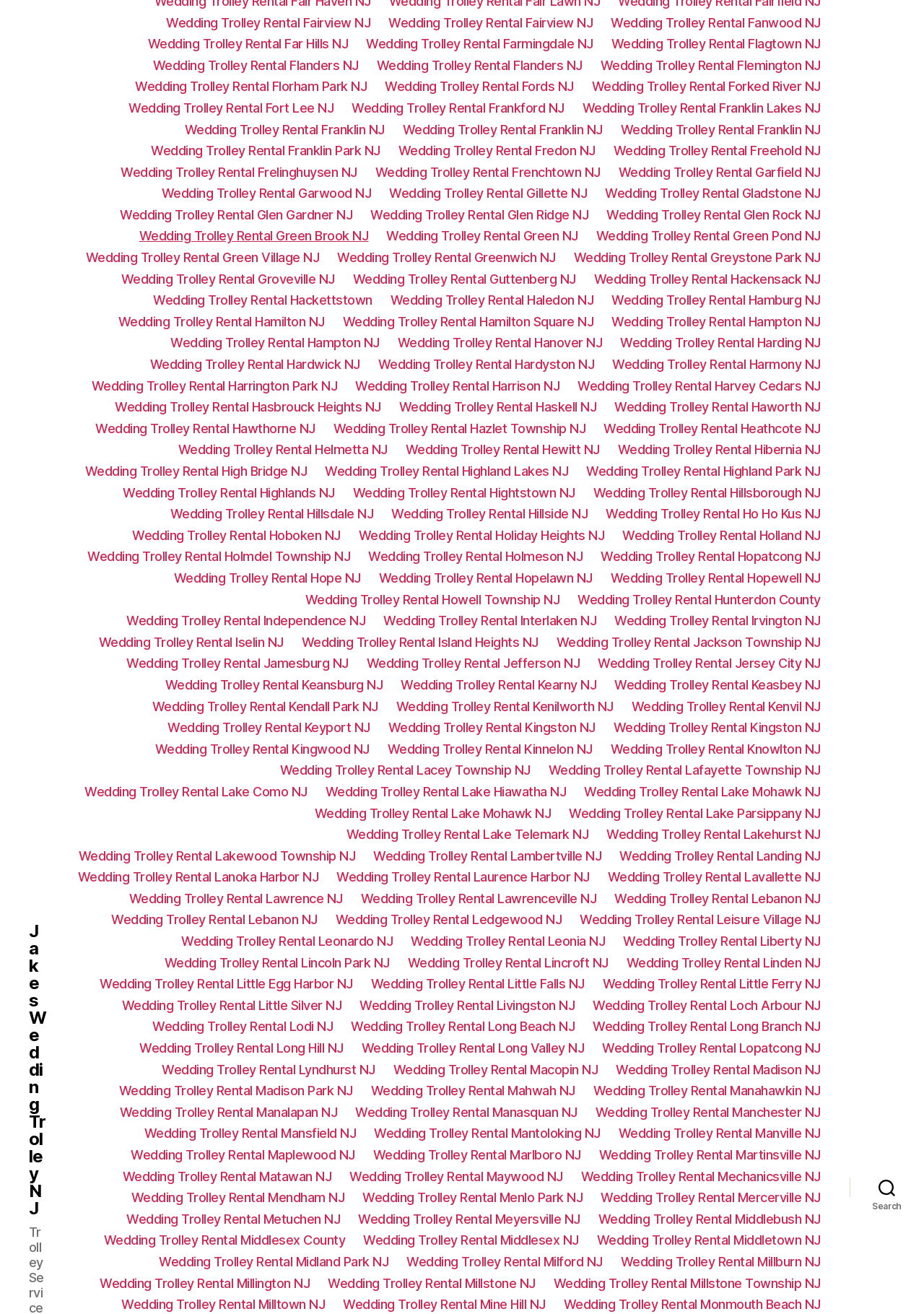Is Jakes Wedding Trolley limited to Fairview NJ?
Please provide a single word or phrase as the answer based on the screenshot.

No